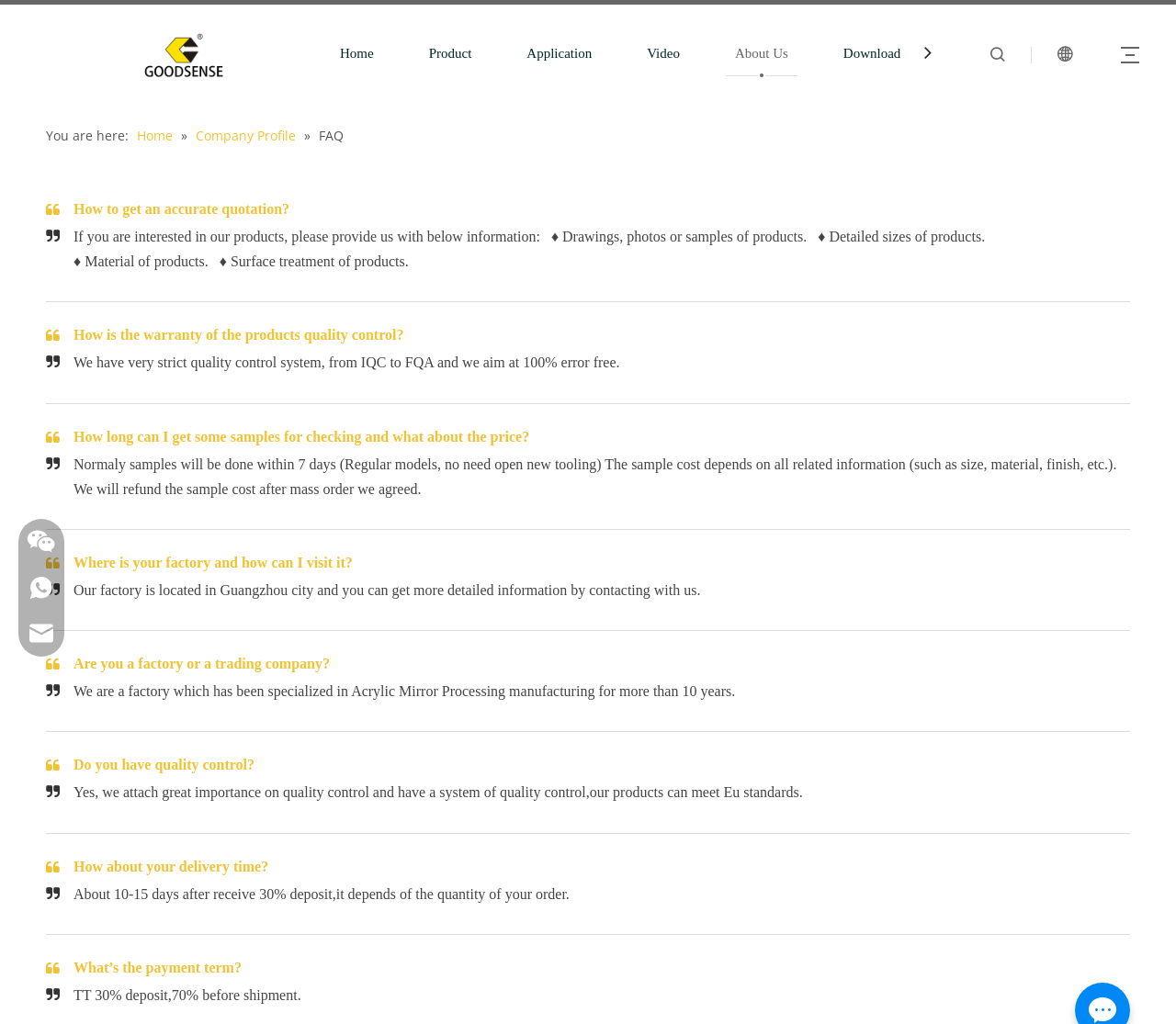Please provide the bounding box coordinates for the UI element as described: "Company Profile". The coordinates must be four floats between 0 and 1, represented as [left, top, right, bottom].

[0.166, 0.124, 0.255, 0.141]